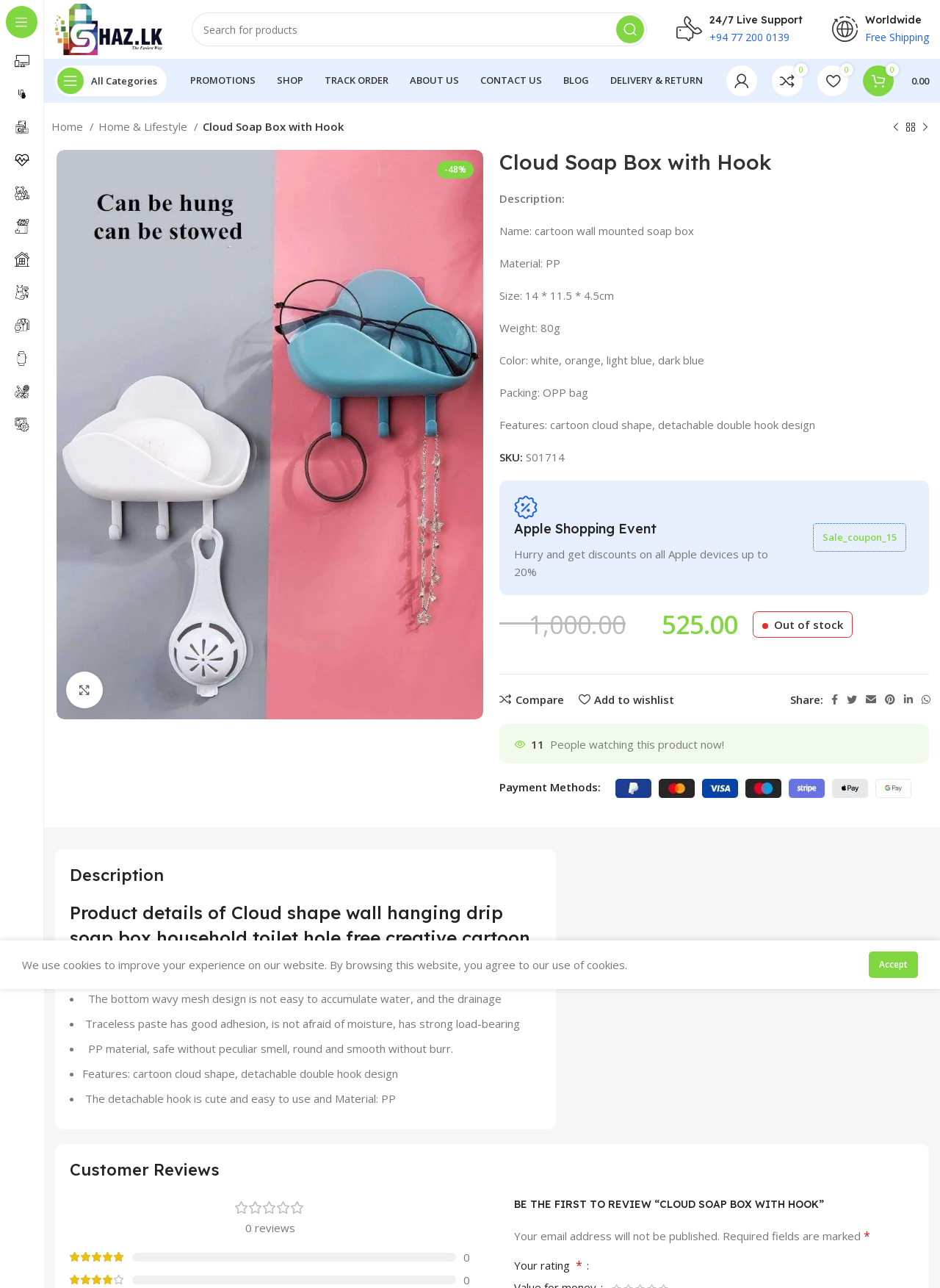Locate the bounding box coordinates of the element you need to click to accomplish the task described by this instruction: "Search for products".

[0.204, 0.01, 0.688, 0.036]